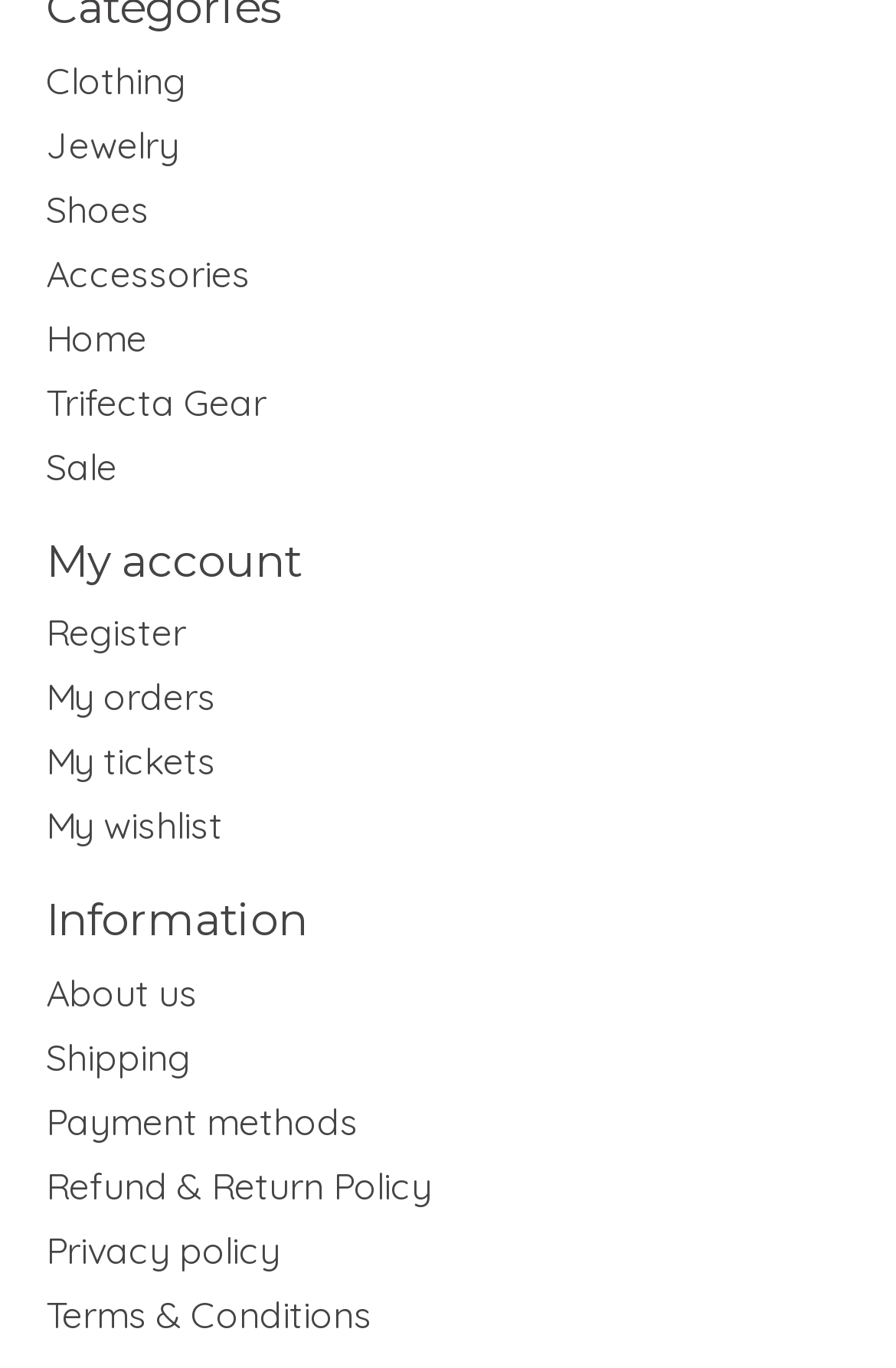Locate the bounding box coordinates of the clickable region necessary to complete the following instruction: "View my orders". Provide the coordinates in the format of four float numbers between 0 and 1, i.e., [left, top, right, bottom].

[0.051, 0.492, 0.241, 0.526]